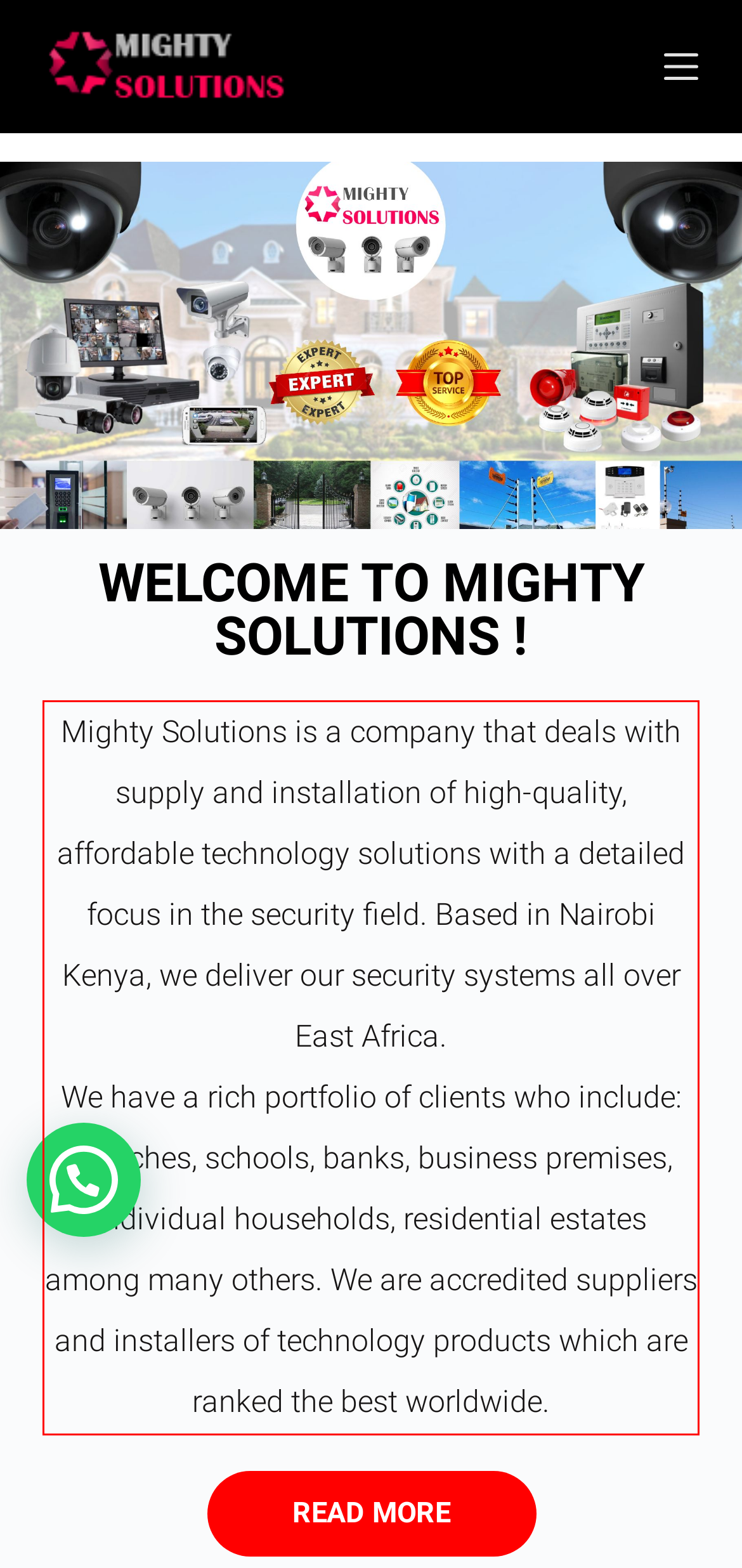You have a screenshot of a webpage where a UI element is enclosed in a red rectangle. Perform OCR to capture the text inside this red rectangle.

Mighty Solutions is a company that deals with supply and installation of high-quality, affordable technology solutions with a detailed focus in the security field. Based in Nairobi Kenya, we deliver our security systems all over East Africa. We have a rich portfolio of clients who include: churches, schools, banks, business premises, individual households, residential estates among many others. We are accredited suppliers and installers of technology products which are ranked the best worldwide.